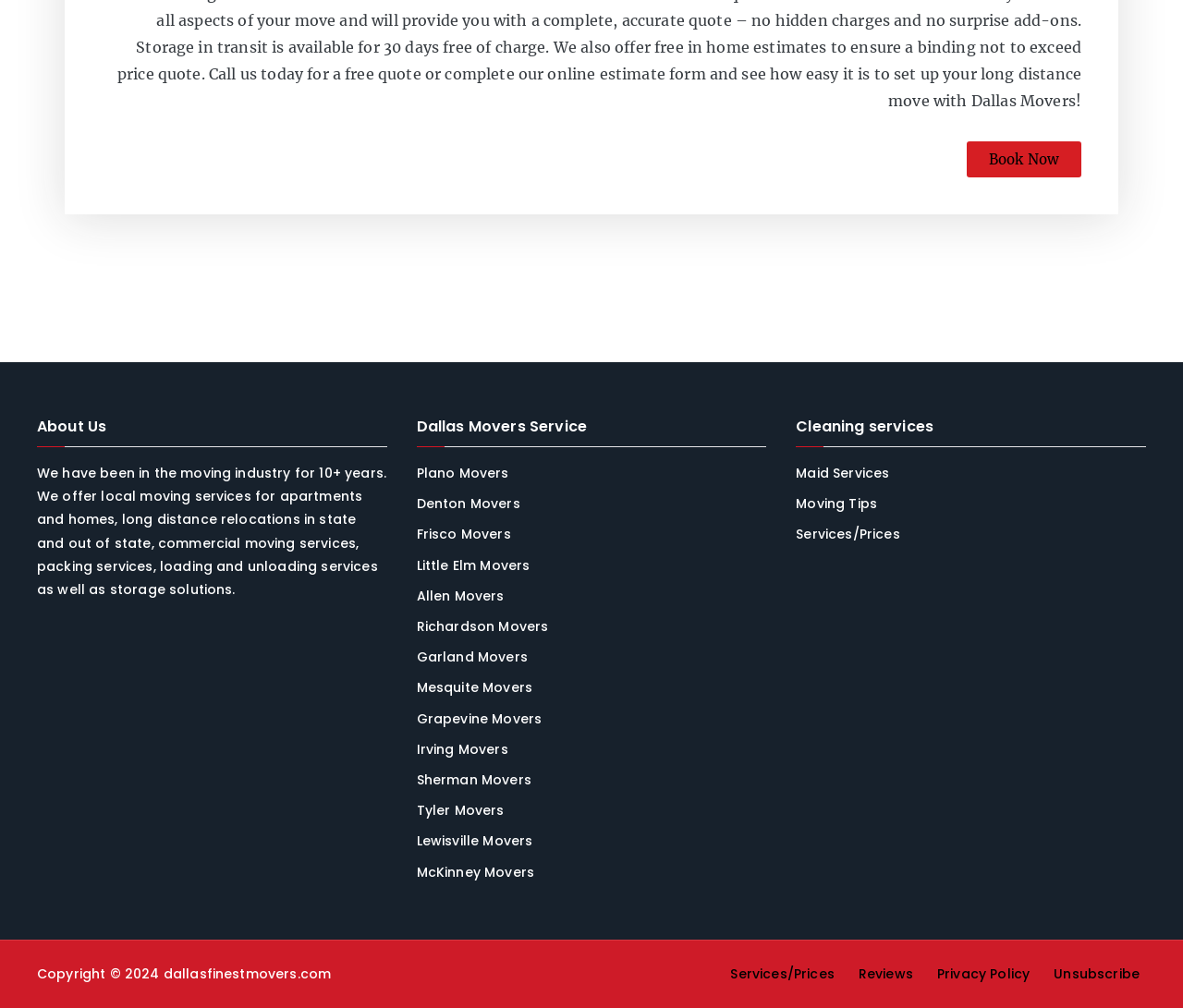Please specify the bounding box coordinates of the area that should be clicked to accomplish the following instruction: "Read about Canada Immigration Visa Solutions". The coordinates should consist of four float numbers between 0 and 1, i.e., [left, top, right, bottom].

None